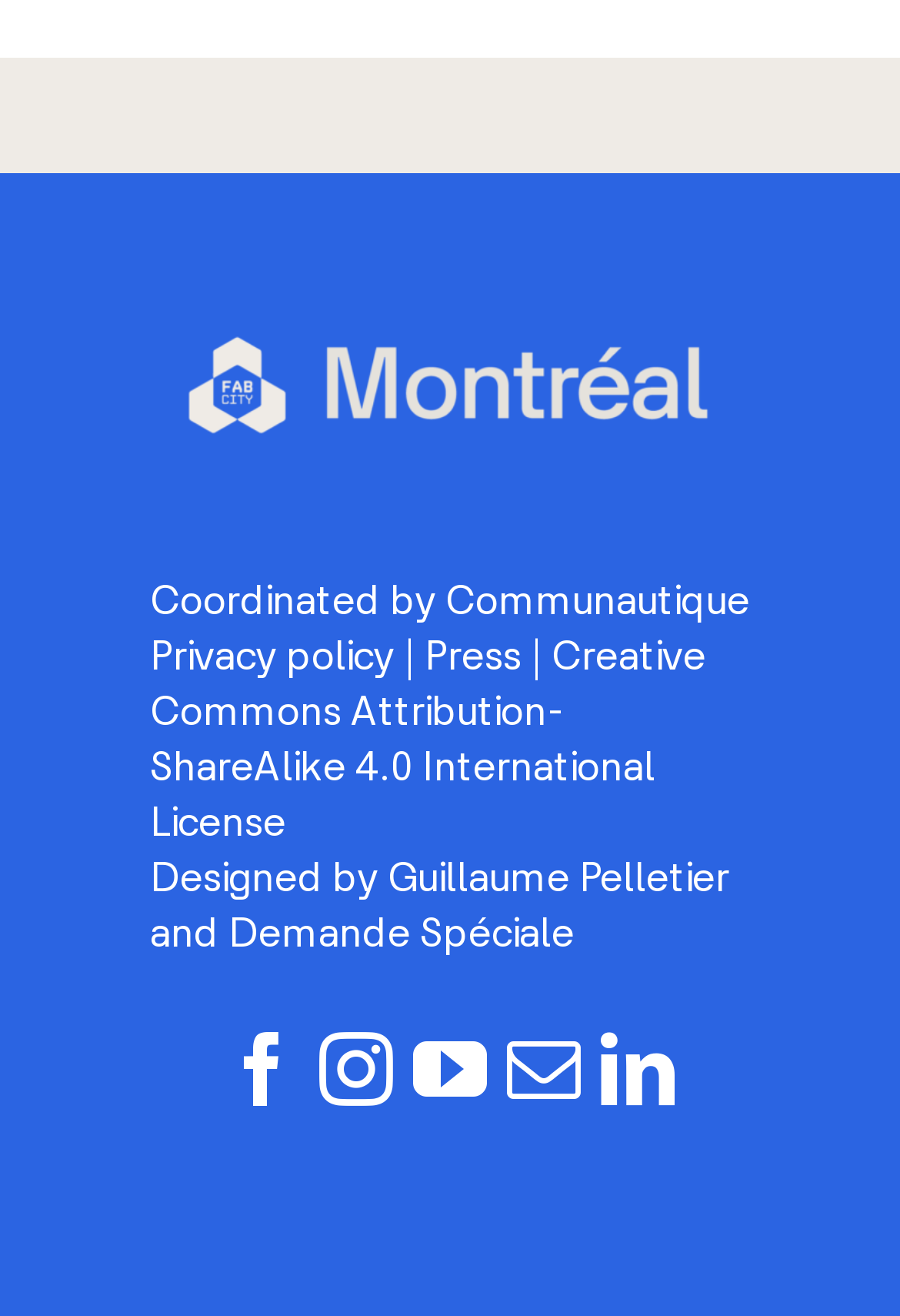Utilize the details in the image to give a detailed response to the question: What is the logo image of?

The logo image is located at the top of the webpage, and its OCR text is 'summit.fabcity-montreal.quebec', which suggests that it is the logo of the summit.fabcity-montreal.quebec organization.